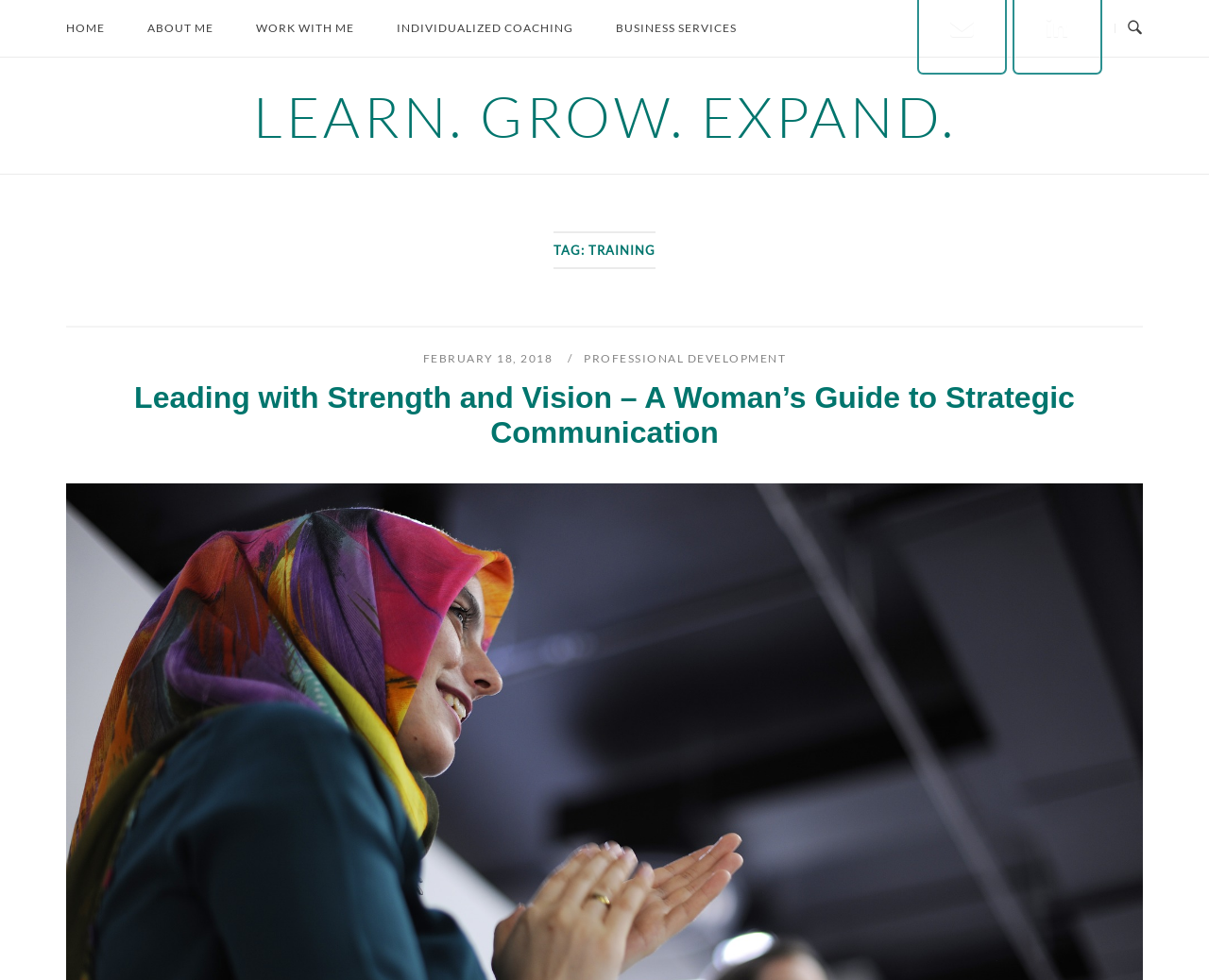Provide a brief response to the question using a single word or phrase: 
What is the first menu item?

HOME